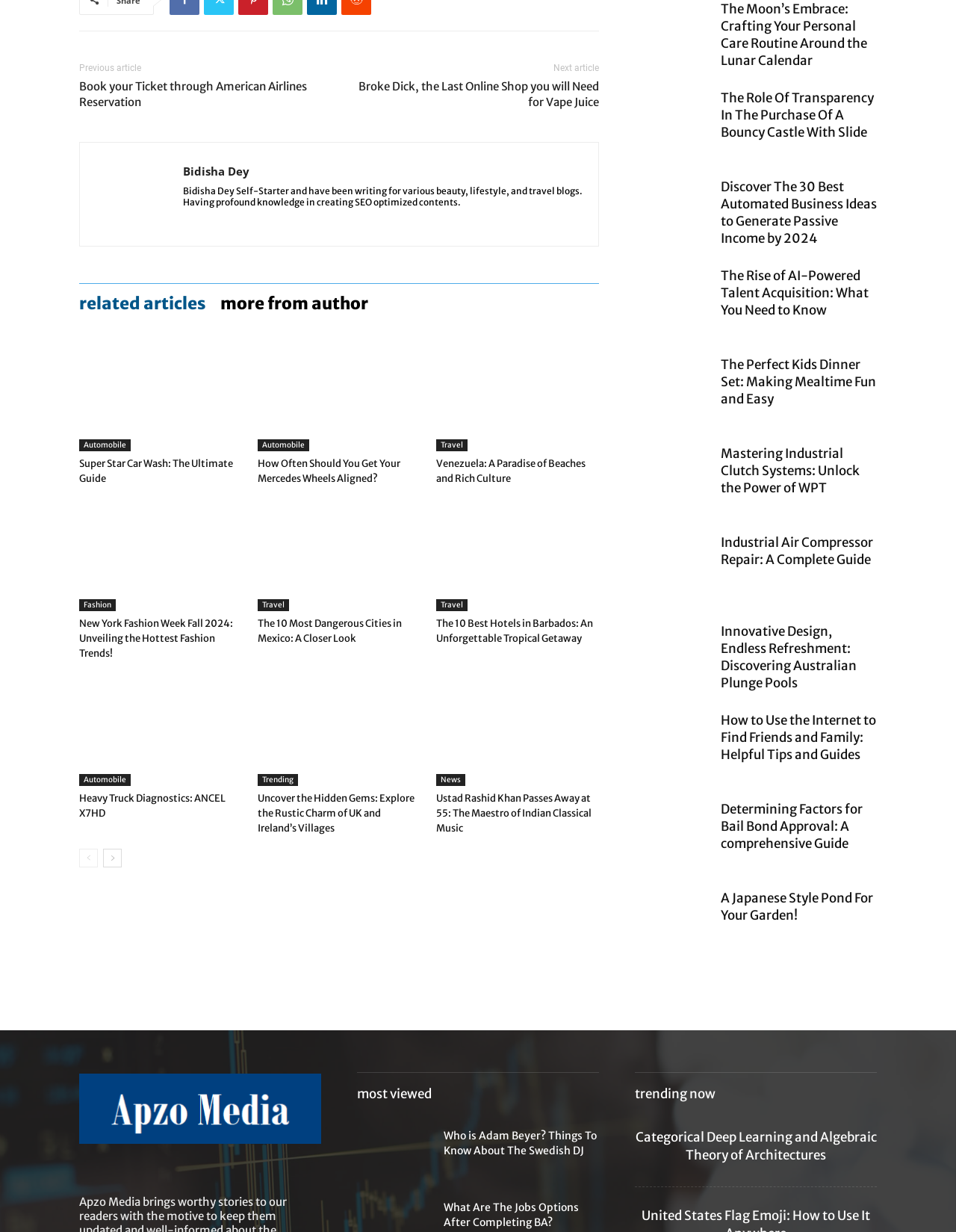Can you give a comprehensive explanation to the question given the content of the image?
What is the category of the article 'The 10 Most Dangerous Cities in Mexico: A Closer Look'?

The category of the article 'The 10 Most Dangerous Cities in Mexico: A Closer Look' is travel, as it is categorized under the 'Travel' section and the title suggests a description of travel destinations, although with a focus on safety.